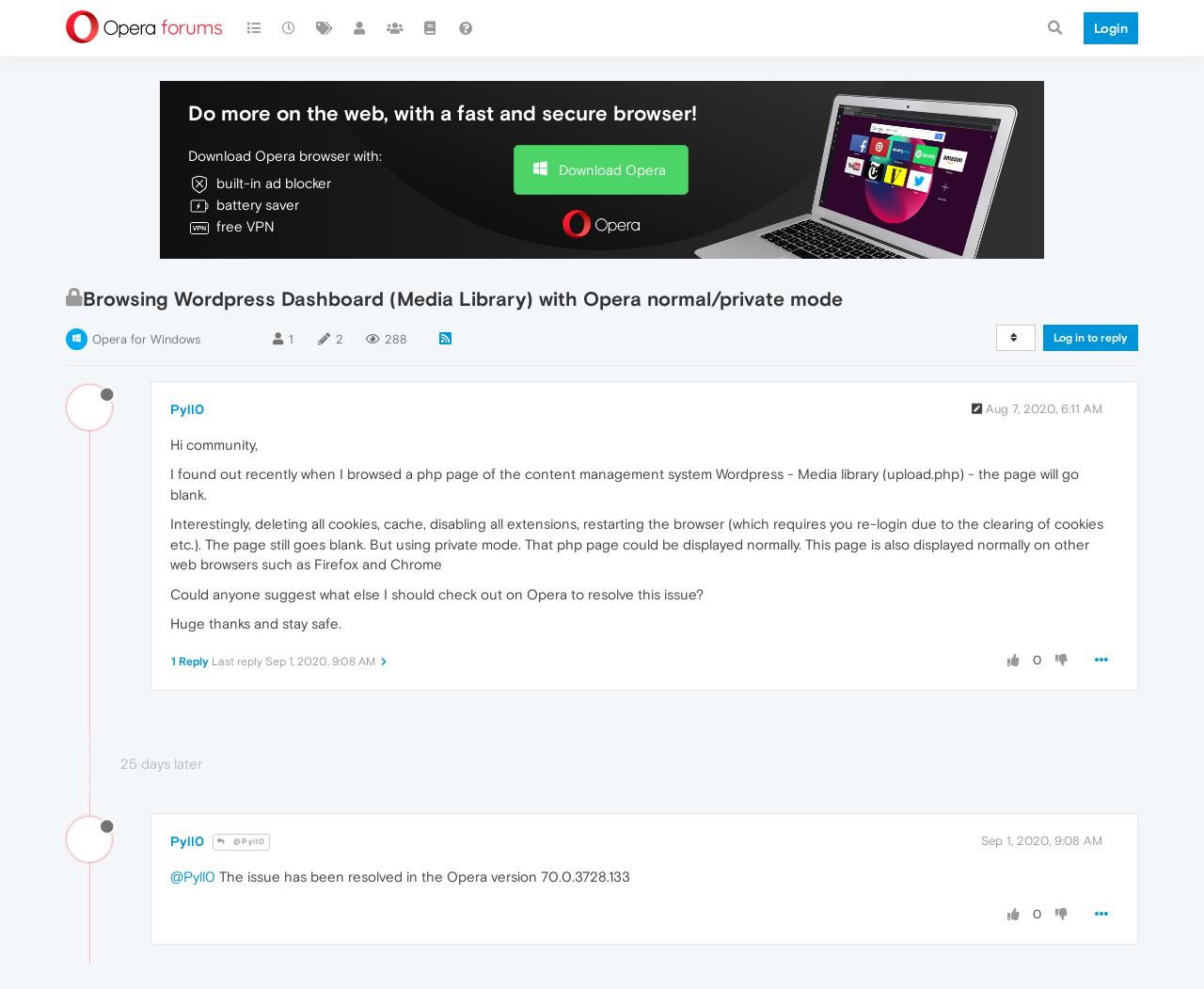Extract the primary headline from the webpage and present its text.

Browsing Wordpress Dashboard (Media Library) with Opera normal/private mode